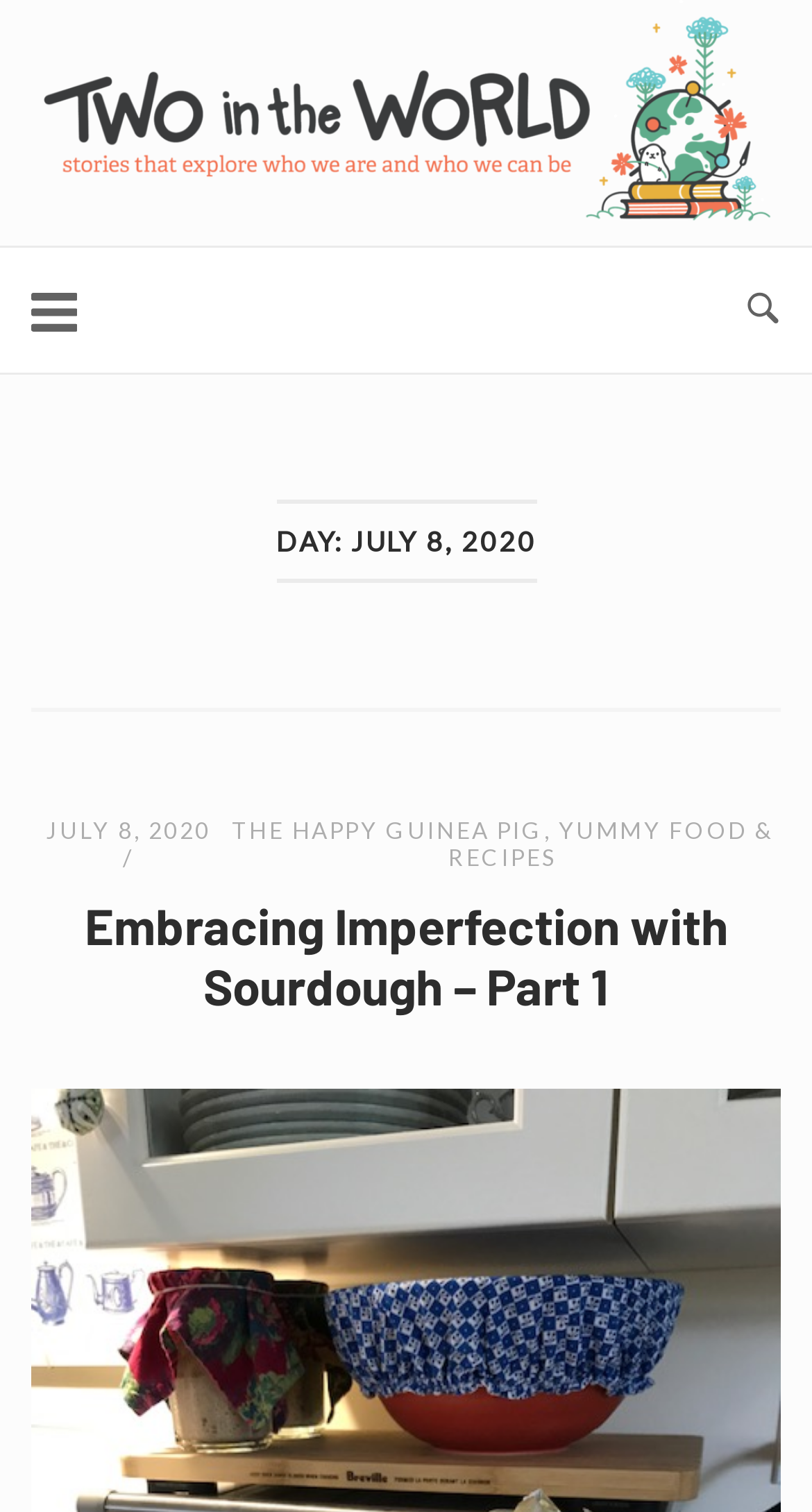What is the title of the first article?
Using the visual information from the image, give a one-word or short-phrase answer.

Embracing Imperfection with Sourdough – Part 1